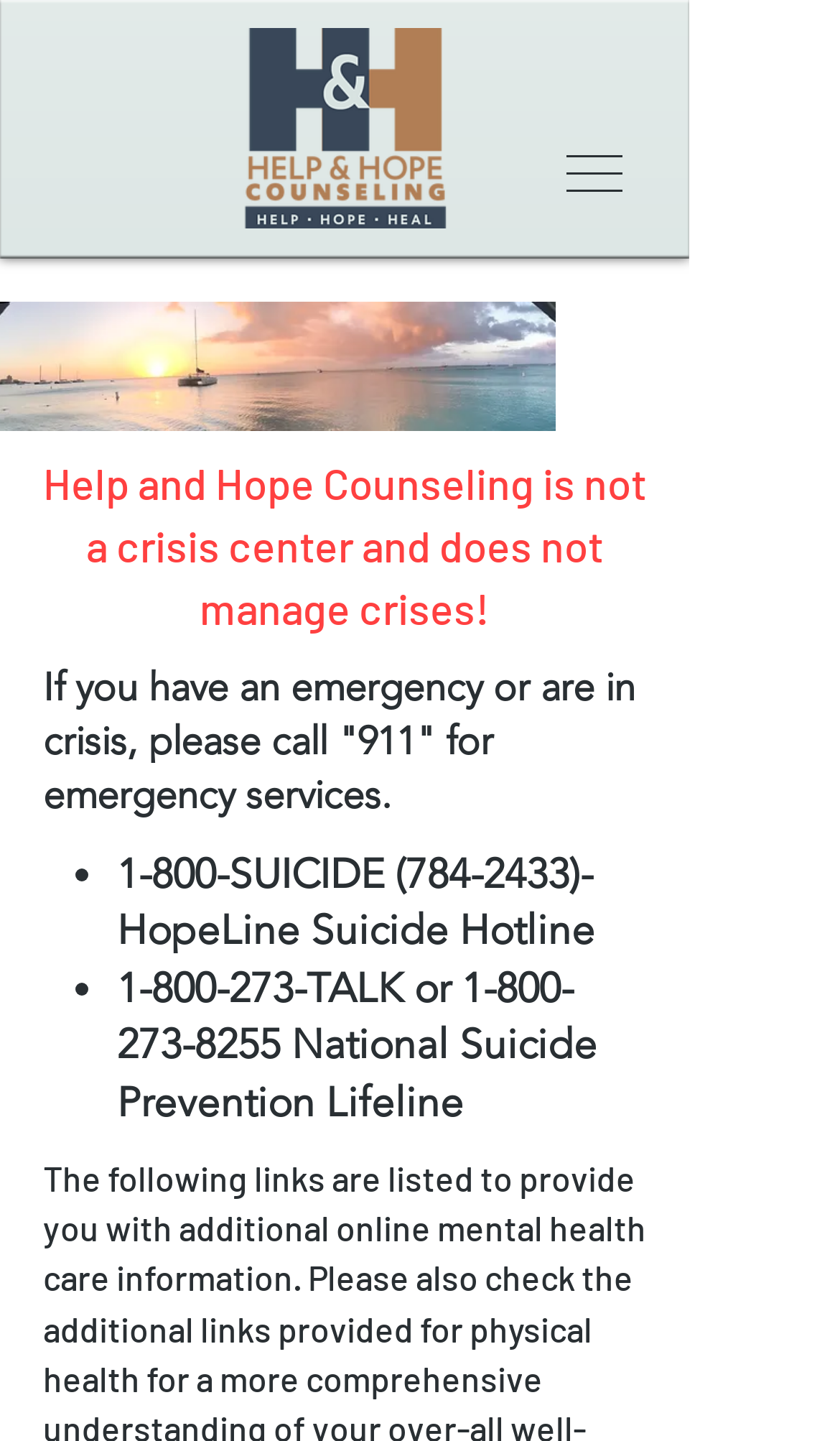What is the main heading displayed on the webpage? Please provide the text.

©2024 Help and Hope Counseling, PLLC.